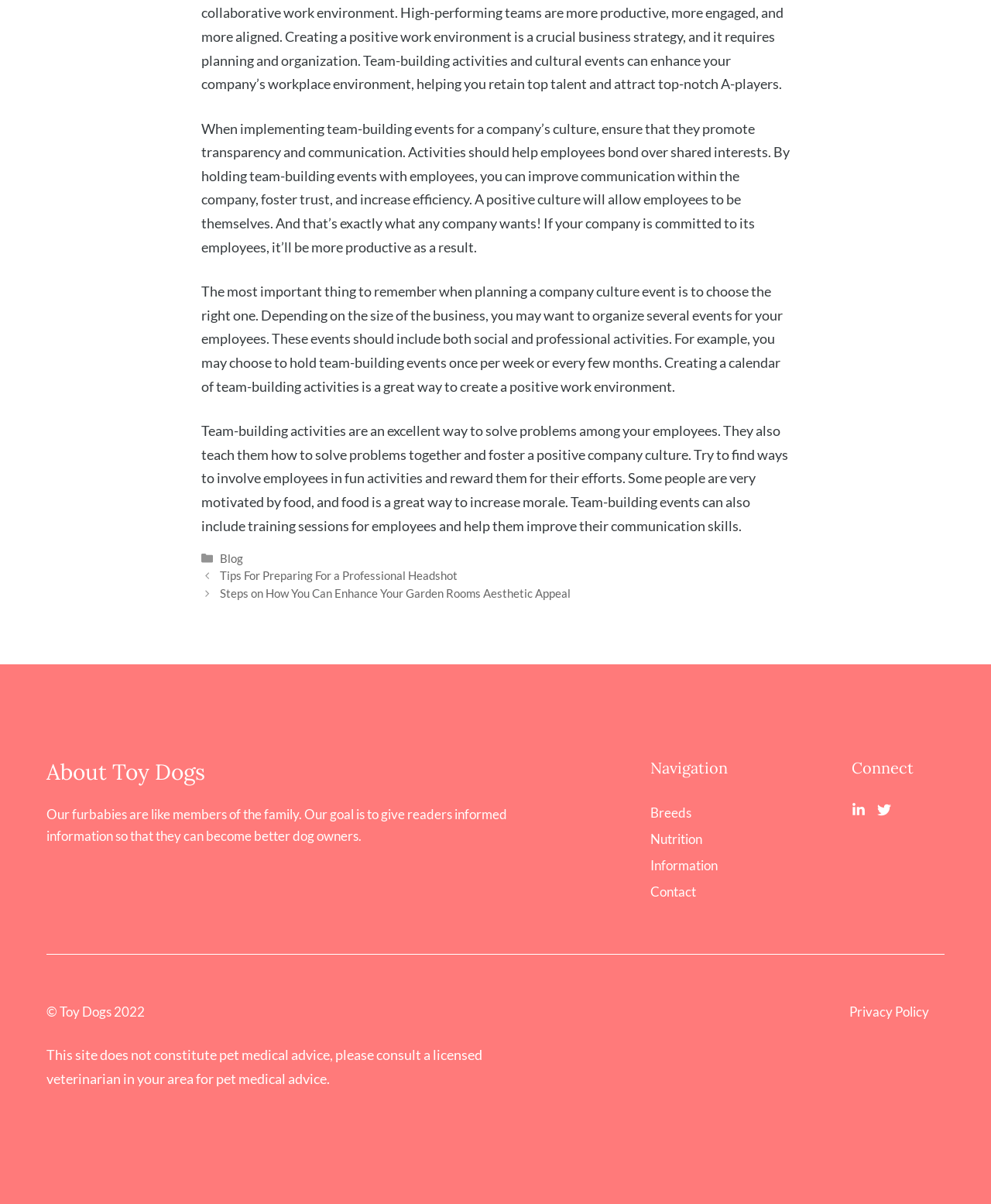What is the copyright year of the website?
Refer to the image and provide a thorough answer to the question.

The copyright information at the bottom of the page indicates that the website is copyrighted by Toy Dogs in 2022.